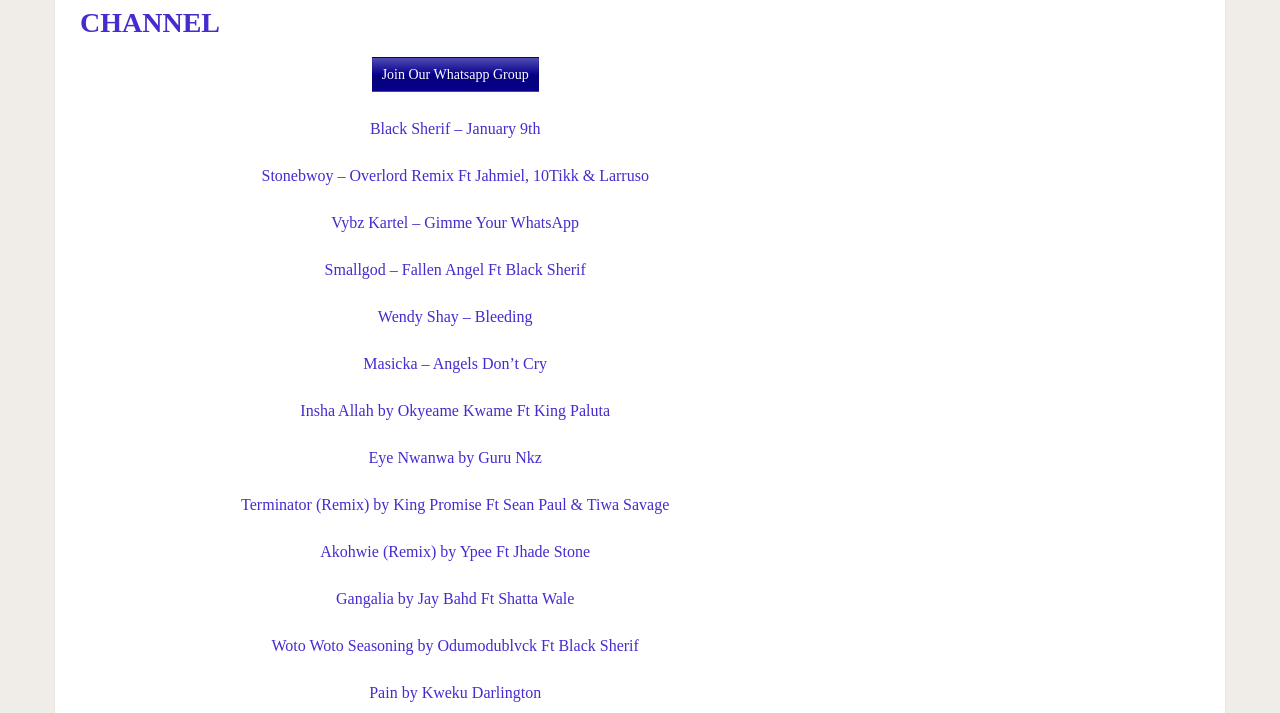Determine the bounding box coordinates of the section to be clicked to follow the instruction: "Open 'Black Sherif – January 9th'". The coordinates should be given as four float numbers between 0 and 1, formatted as [left, top, right, bottom].

[0.289, 0.169, 0.422, 0.193]